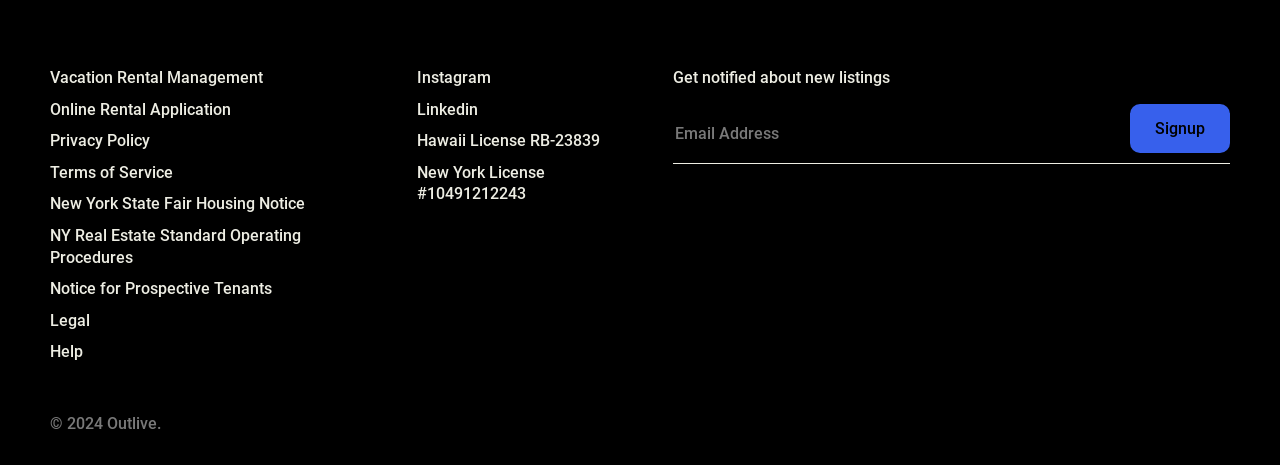Kindly determine the bounding box coordinates of the area that needs to be clicked to fulfill this instruction: "Follow on Instagram".

[0.326, 0.146, 0.384, 0.187]